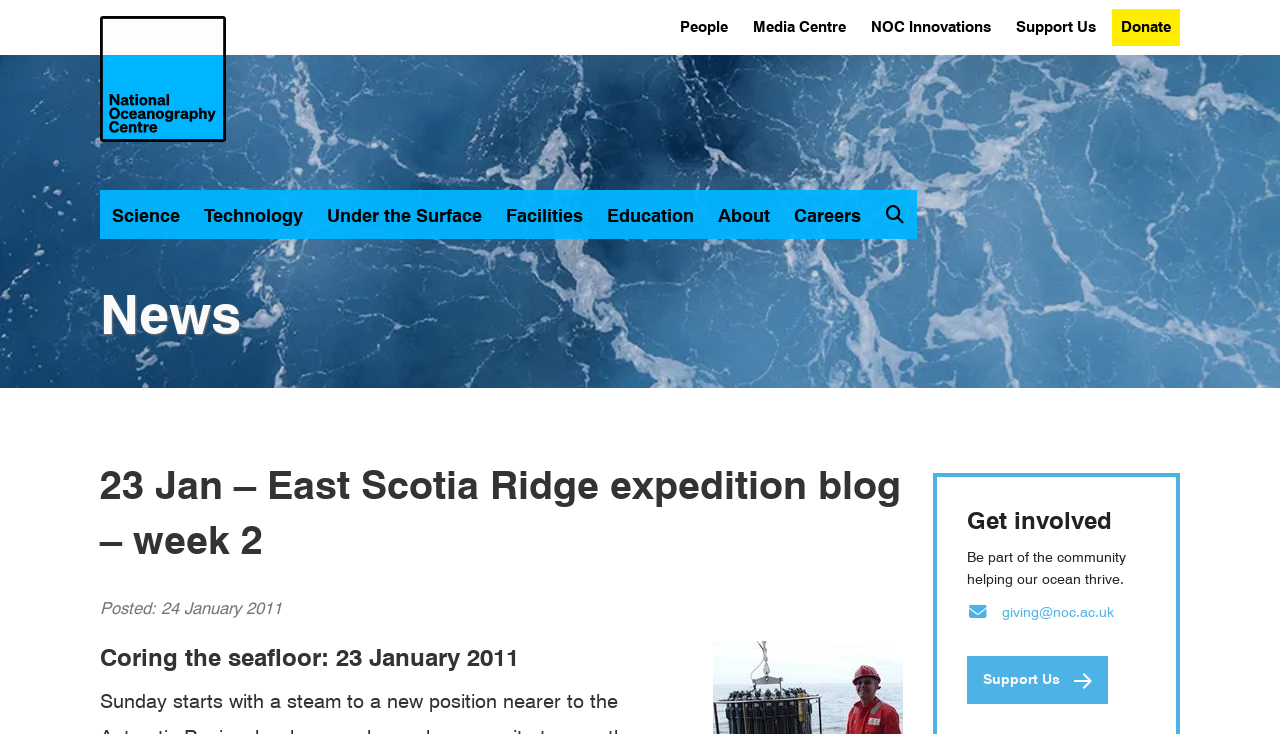Find the bounding box coordinates for the area that should be clicked to accomplish the instruction: "Read the opinion section".

None